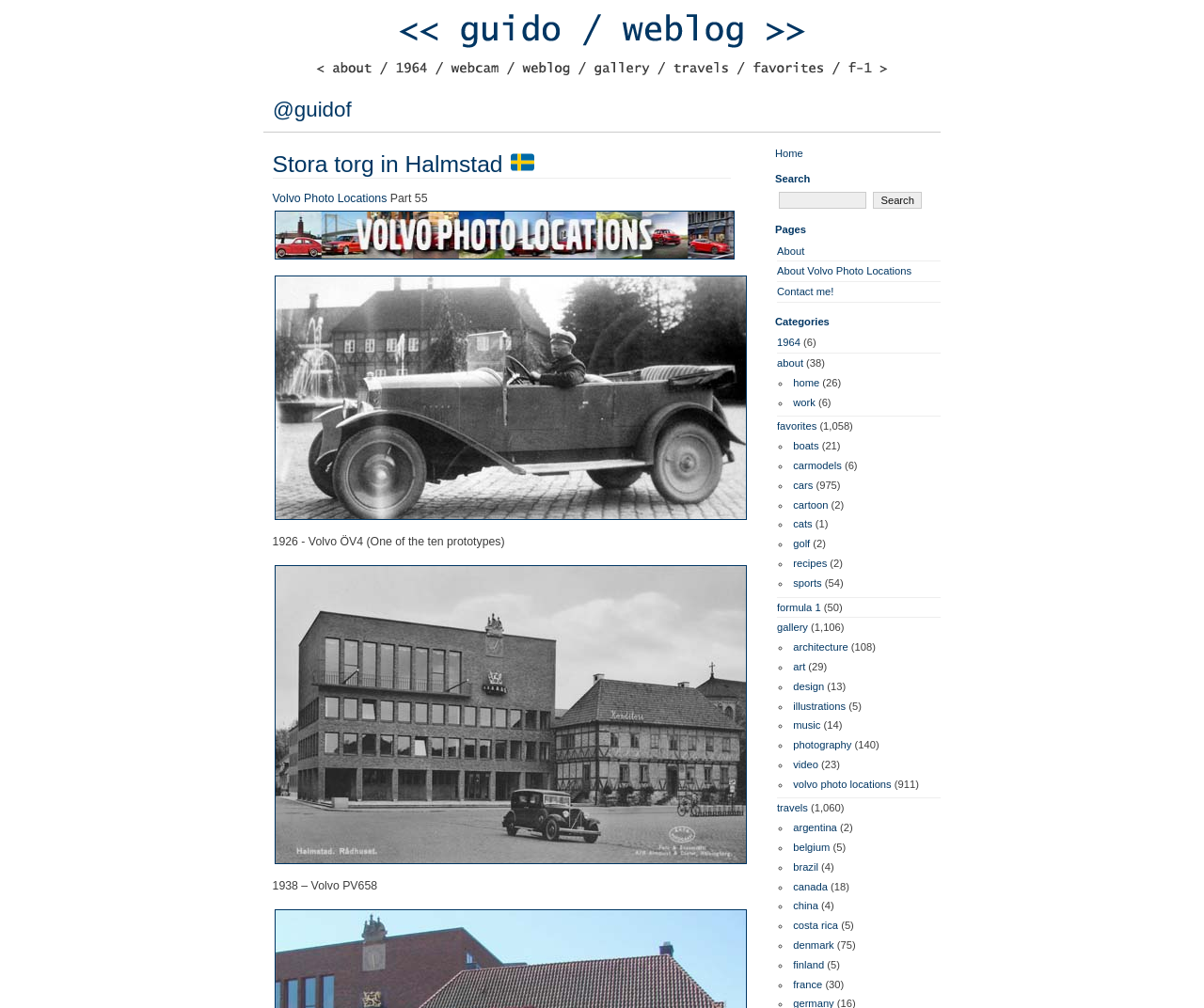Locate the bounding box coordinates of the region to be clicked to comply with the following instruction: "search for something". The coordinates must be four float numbers between 0 and 1, in the form [left, top, right, bottom].

[0.647, 0.191, 0.72, 0.207]